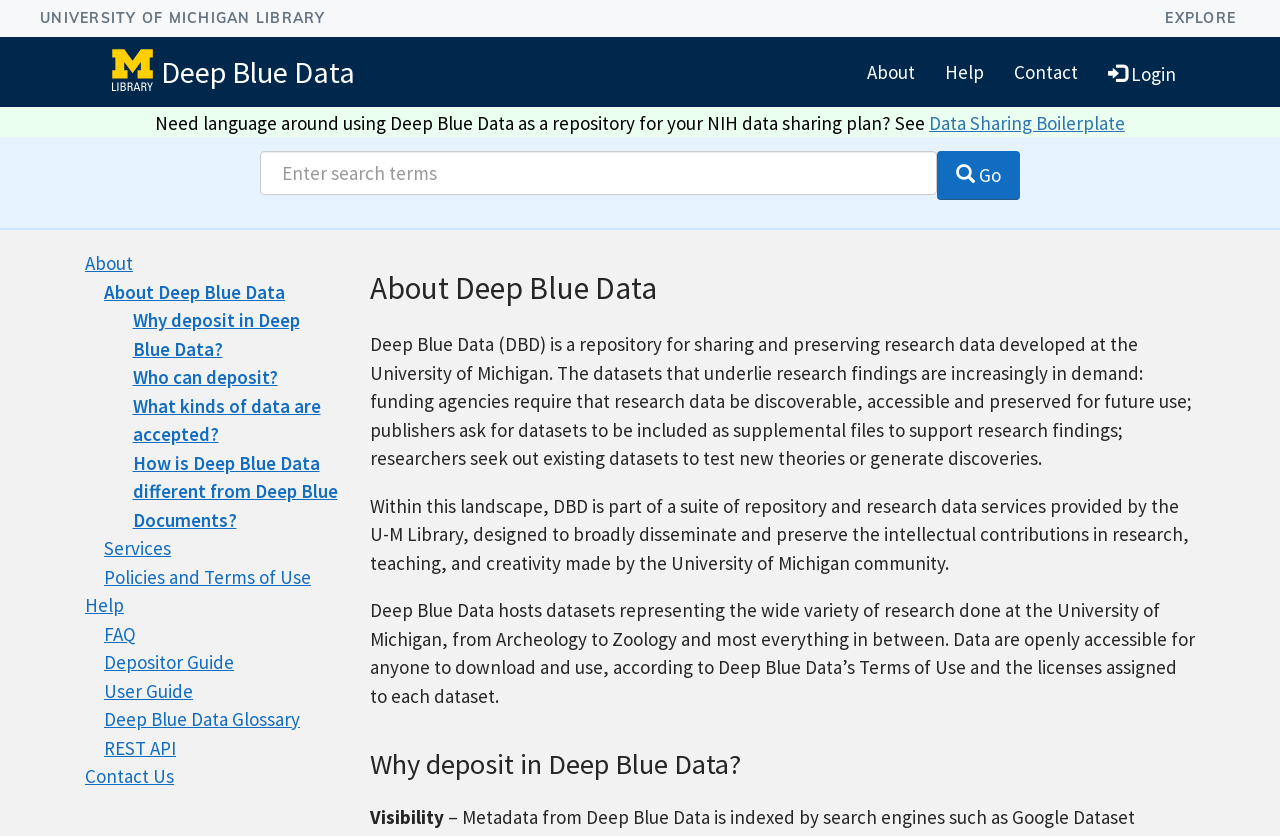Kindly determine the bounding box coordinates for the clickable area to achieve the given instruction: "View Data Sharing Boilerplate".

[0.726, 0.132, 0.879, 0.161]